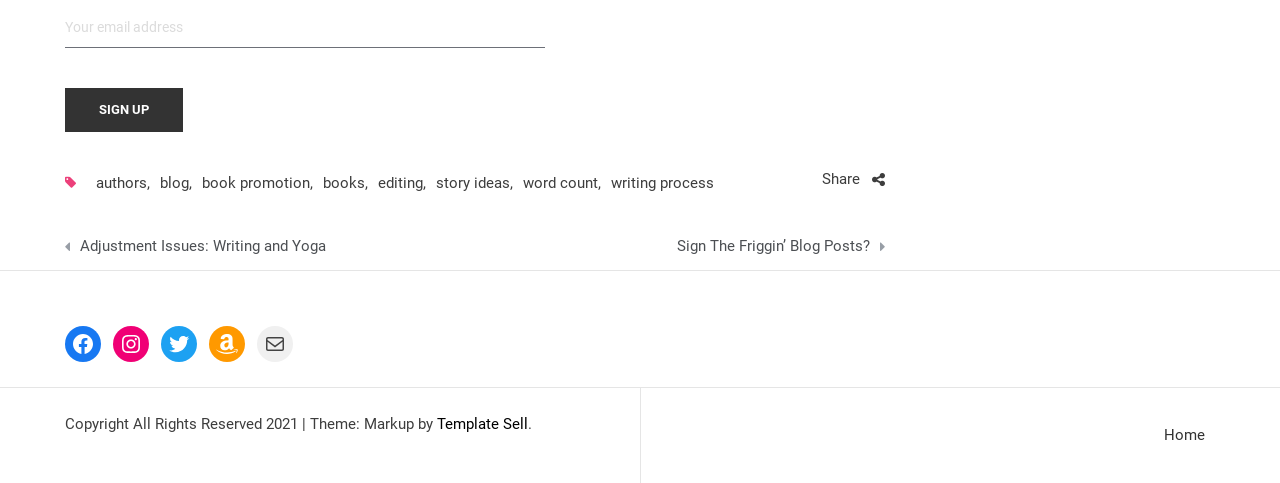Based on the image, provide a detailed response to the question:
What is the copyright information?

The copyright information is displayed in the footer section, stating 'Copyright All Rights Reserved 2021', indicating that the website's content is protected by copyright and the year it was created or last updated.